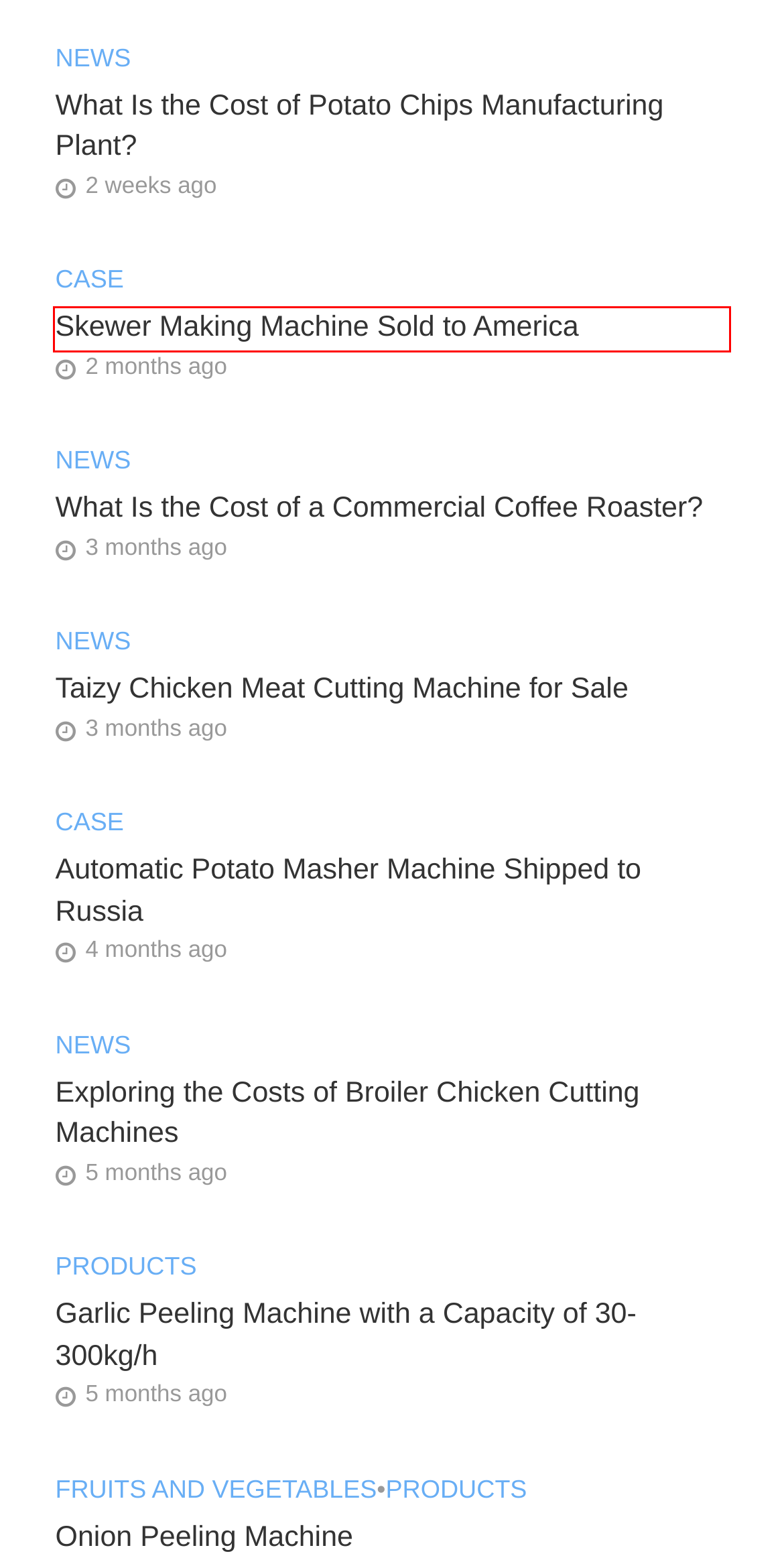You have a screenshot showing a webpage with a red bounding box around a UI element. Choose the webpage description that best matches the new page after clicking the highlighted element. Here are the options:
A. Exploring The Costs Of Broiler Chicken Cutting Machines
B. Onion Peeling Machine For Removing The Skin Of Onion
C. Automatic Potato Masher Machine Shipped To Russia
D. Garlic Peeling Machine With A Capacity Of 30-300kg/h
E. Fruits And Vegetables Archives - Taizy Food Machine
F. What Is The Cost Of Potato Chips Manufacturing Plant?
G. Skewer Making Machine Sold To America - Taizy Food Machine
H. Taizy Chicken Meat Cutting Machine For Sale

G